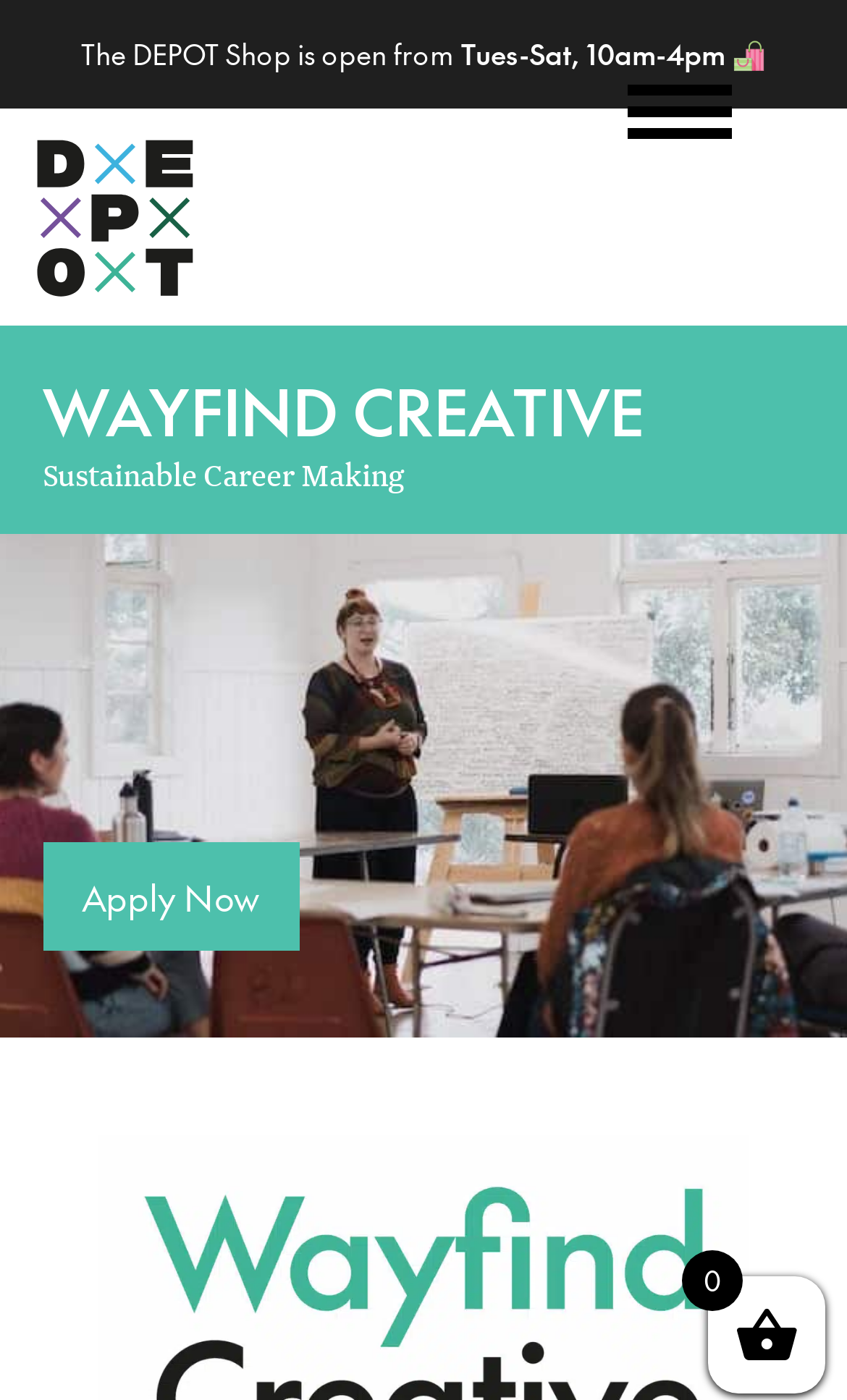Describe all the key features and sections of the webpage thoroughly.

The webpage is titled "Wayfind Creative | Sustainable Career Making" and appears to be a program for creatives to take control of their careers. At the top right corner, there is a button with a popup menu. Below this, there is a section with three elements aligned horizontally: a text stating "The DEPOT Shop is open from", followed by "Tues-Sat, 10am-4pm", and an icon of a shopping bag. 

On the top left, there is a Depot logo, which is an image linked to the Depot website. Below the logo, there is a header section that spans the entire width of the page. This section contains a large heading "WAYFIND CREATIVE" and a subheading "Sustainable Career Making". 

Further down, there is a prominent call-to-action button labeled "Apply Now", which is positioned on the left side of the page. Above this button, there is a Wayfind-Creative-Logo, which is a generic element.